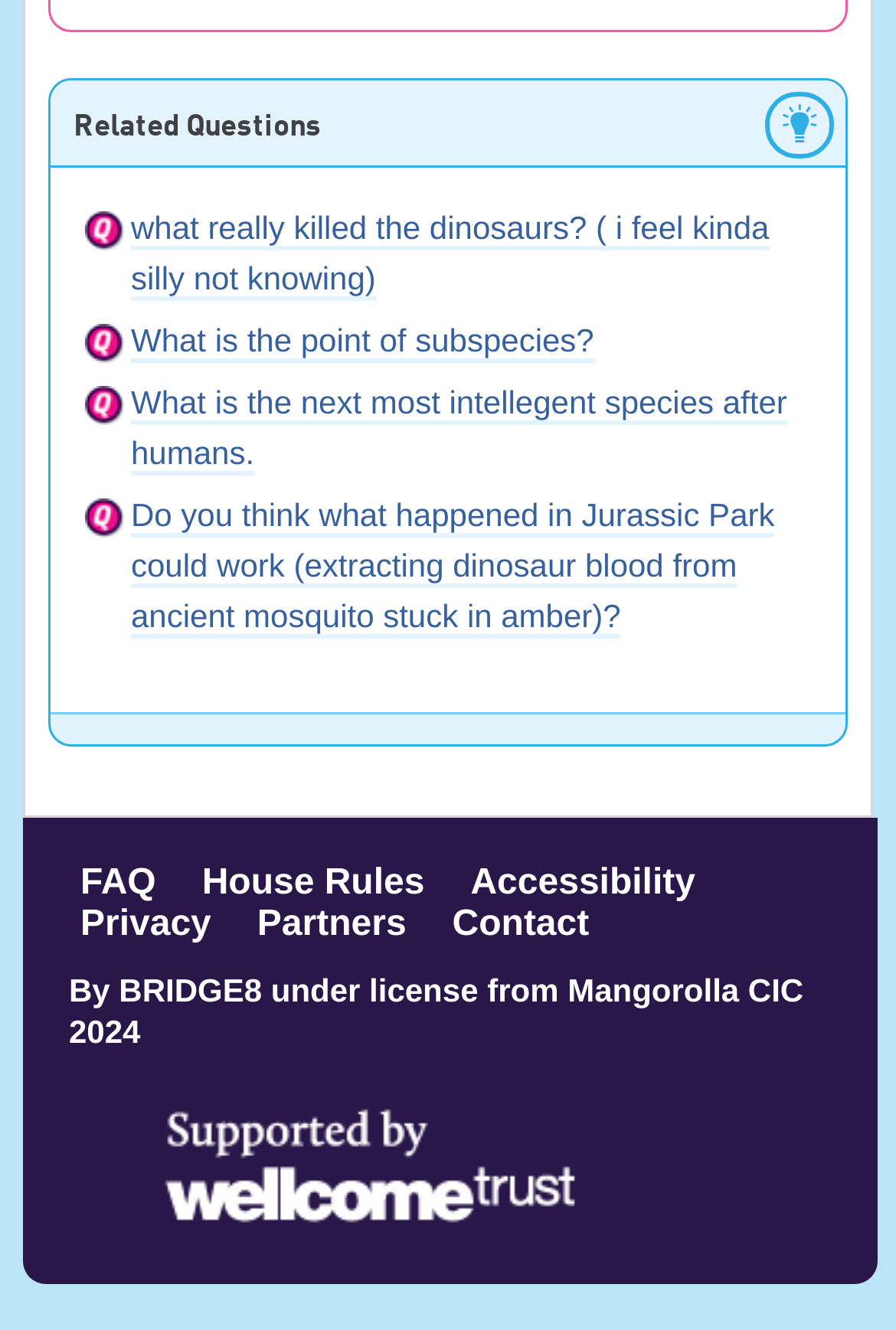Find the bounding box of the element with the following description: "Mangorolla CIC". The coordinates must be four float numbers between 0 and 1, formatted as [left, top, right, bottom].

[0.633, 0.73, 0.897, 0.758]